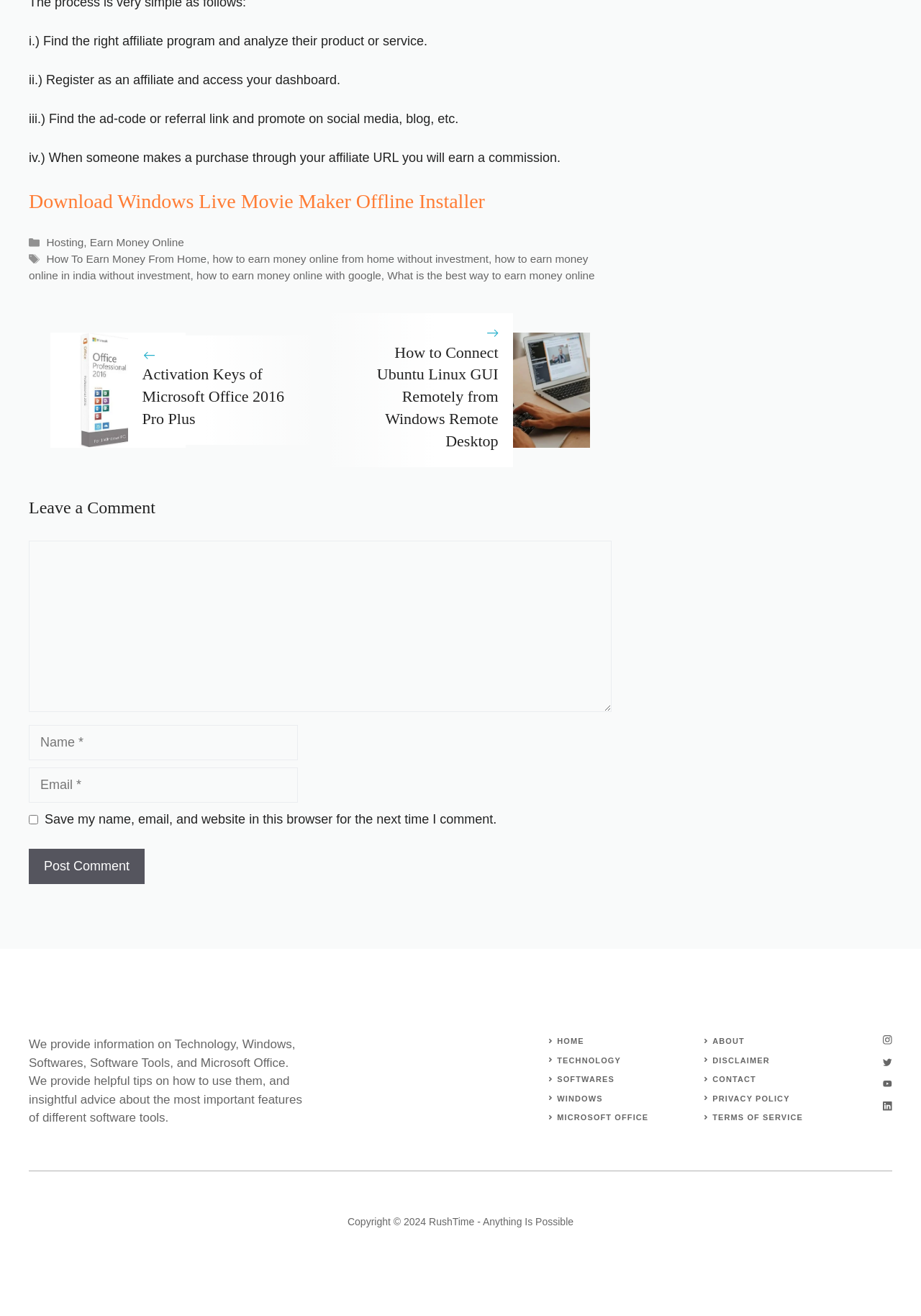What is the link to the social media platform with an image of a bird?
Provide a concise answer using a single word or phrase based on the image.

twitter